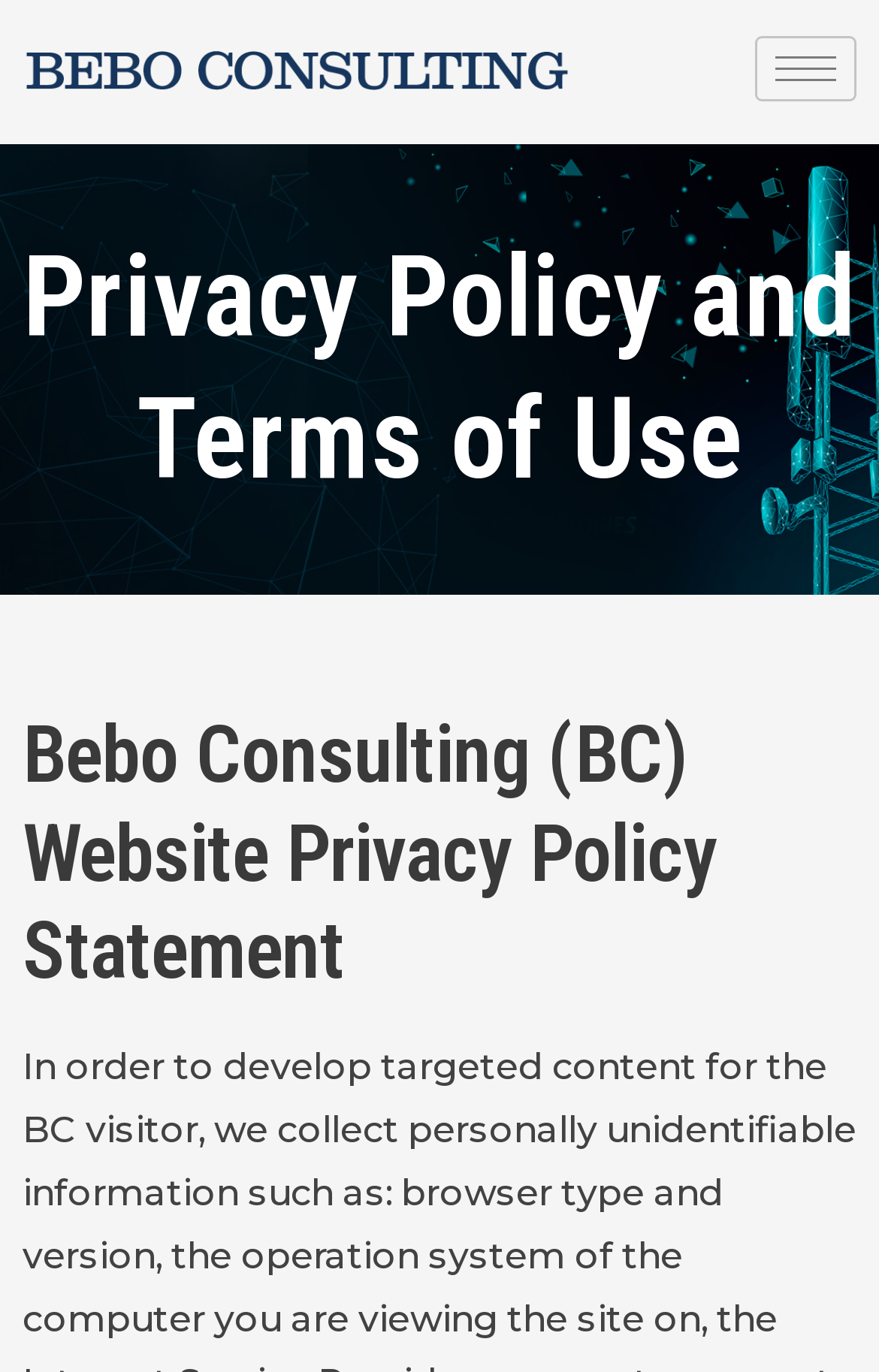Locate the bounding box of the UI element described in the following text: "parent_node: What We Do aria-label="hamburger-icon"".

[0.859, 0.027, 0.974, 0.075]